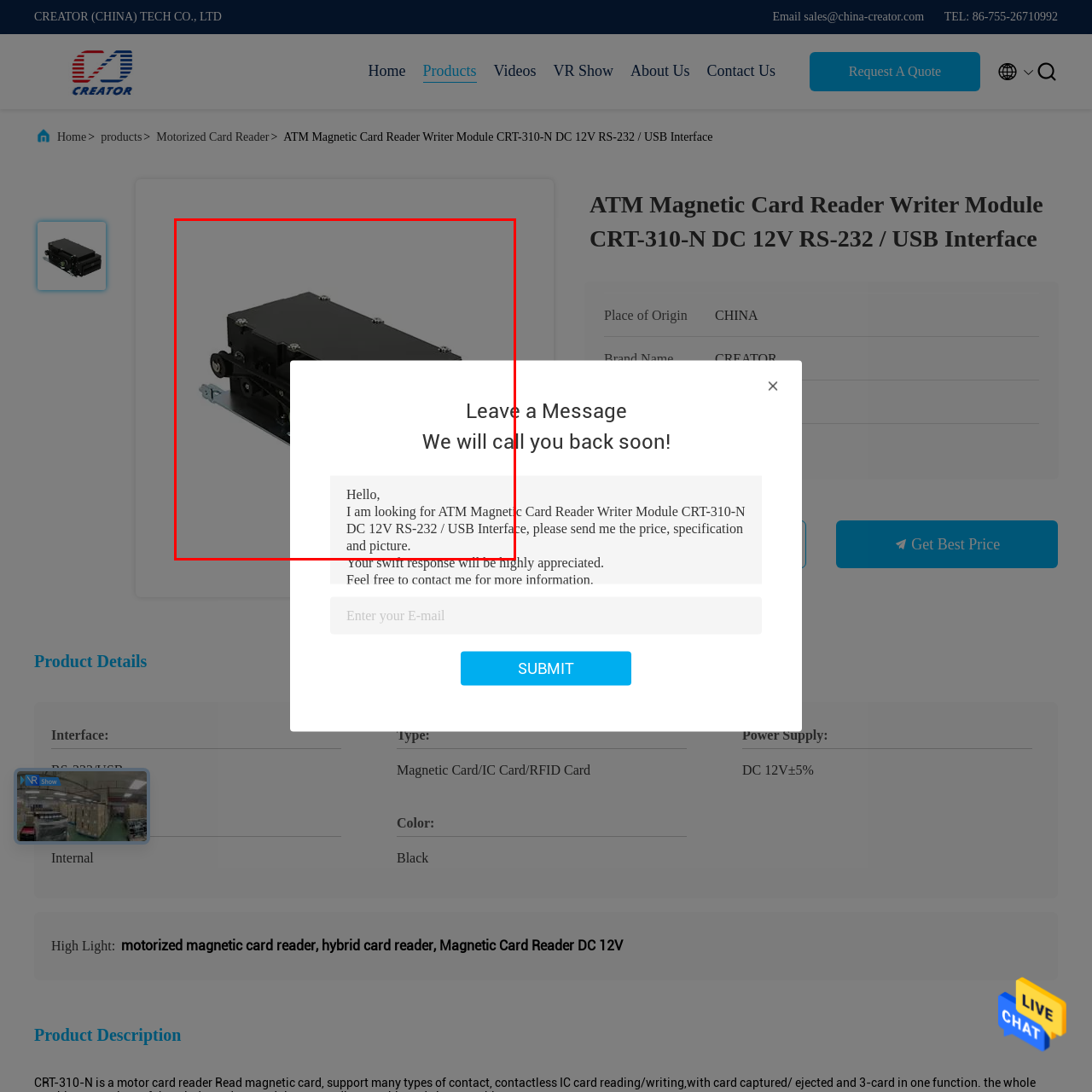What is the company name associated with the product?
Examine the image within the red bounding box and give a comprehensive response.

The caption highlights the customer-oriented approach of CREATOR (CHINA) TECH CO., LTD., which is the company responsible for the ATM Magnetic Card Reader Writer Module CRT-310-N.